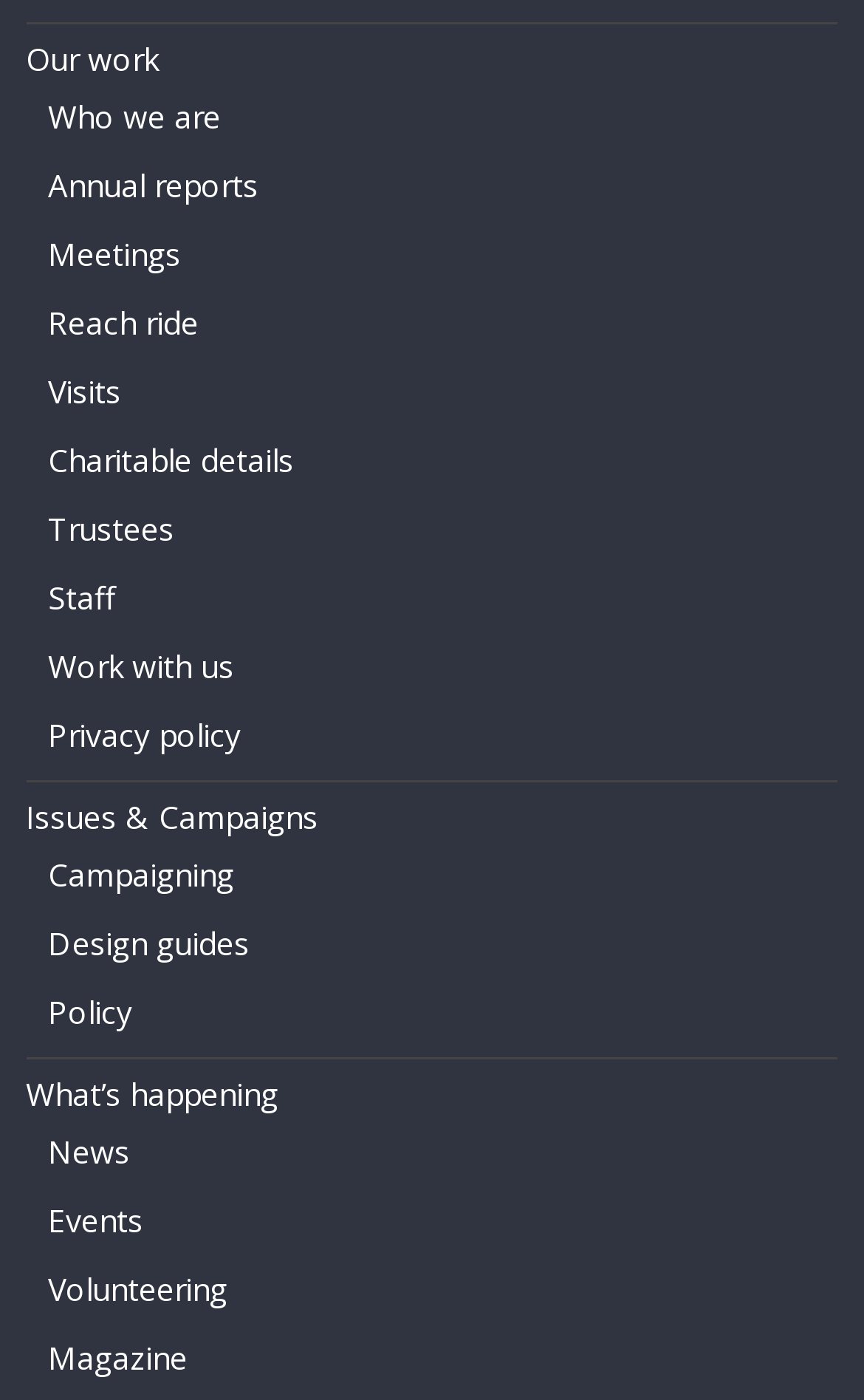Please examine the image and answer the question with a detailed explanation:
How many links are related to 'Who we are'?

I found that the links related to 'Who we are' are 'Who we are', 'Annual reports', 'Meetings', 'Trustees', and 'Staff'. Therefore, there are 5 links related to 'Who we are'.